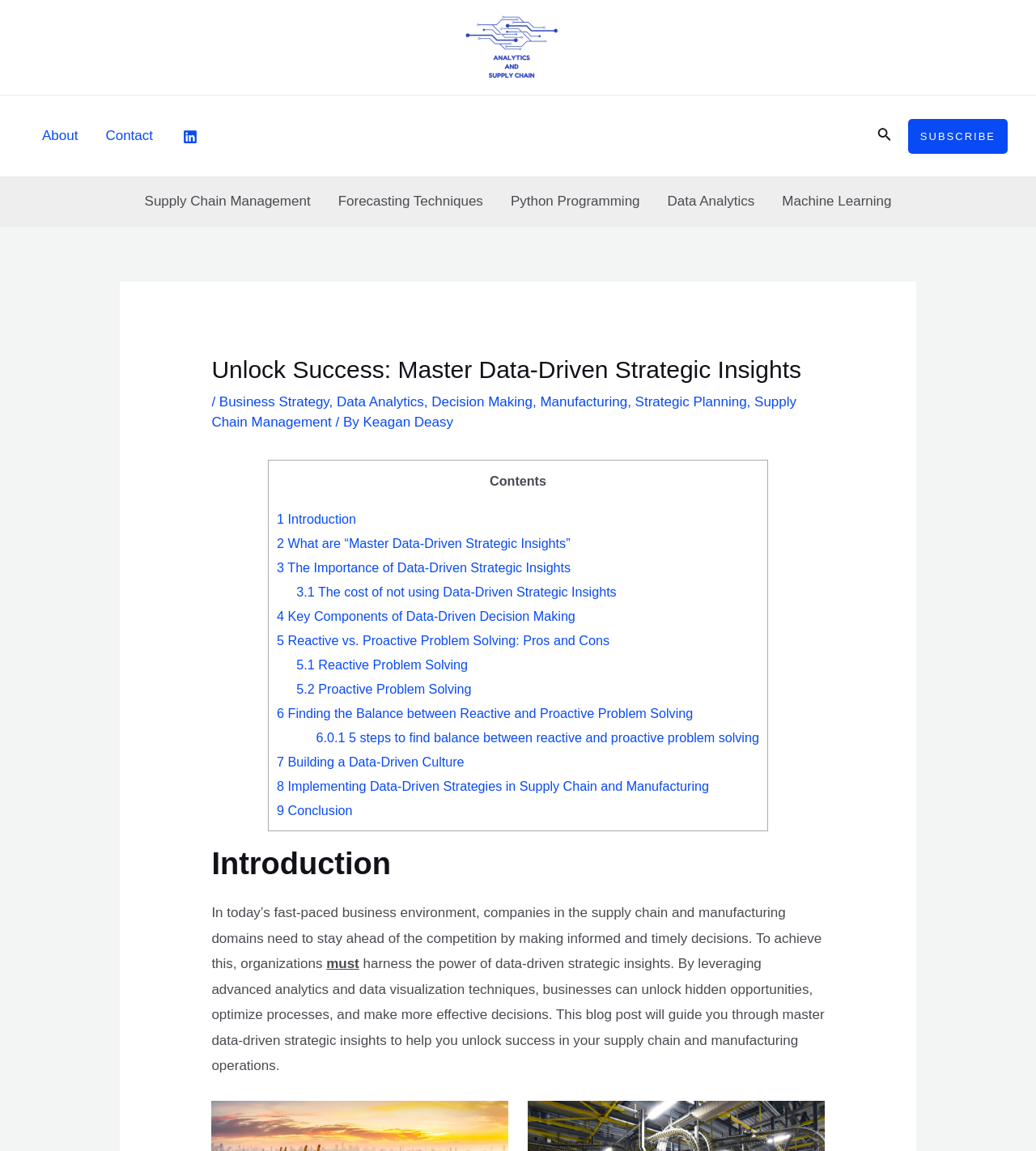Show the bounding box coordinates for the HTML element described as: "Manufacturing".

[0.521, 0.343, 0.606, 0.356]